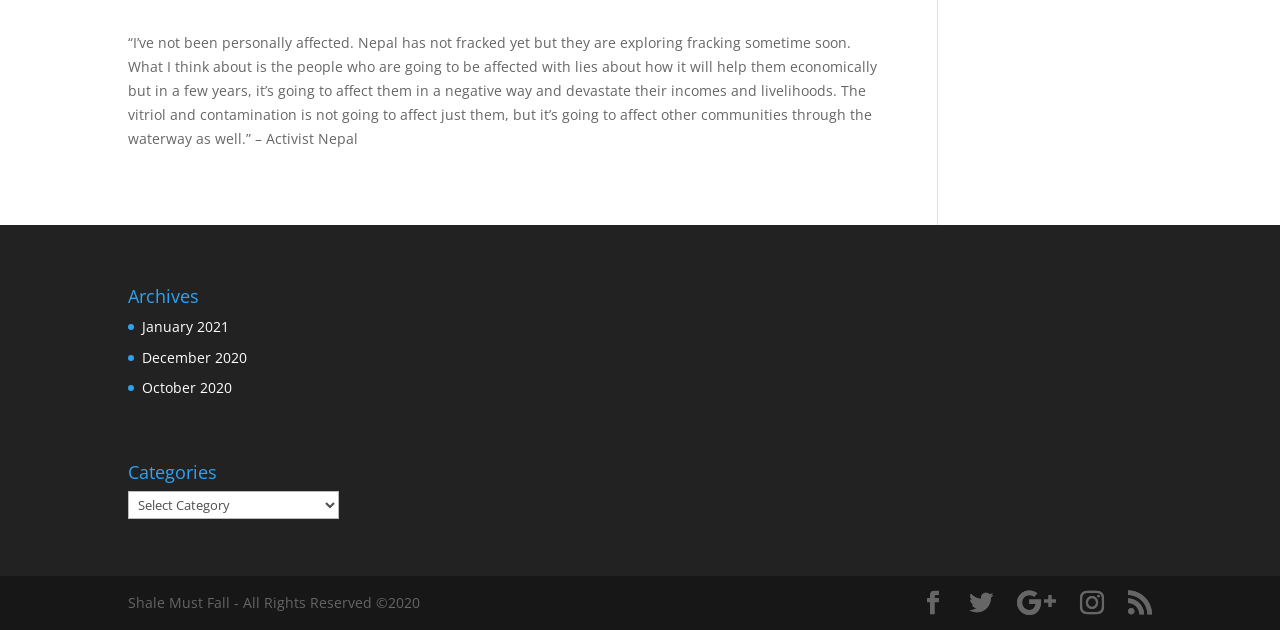Determine the coordinates of the bounding box that should be clicked to complete the instruction: "Select a category". The coordinates should be represented by four float numbers between 0 and 1: [left, top, right, bottom].

[0.1, 0.78, 0.265, 0.825]